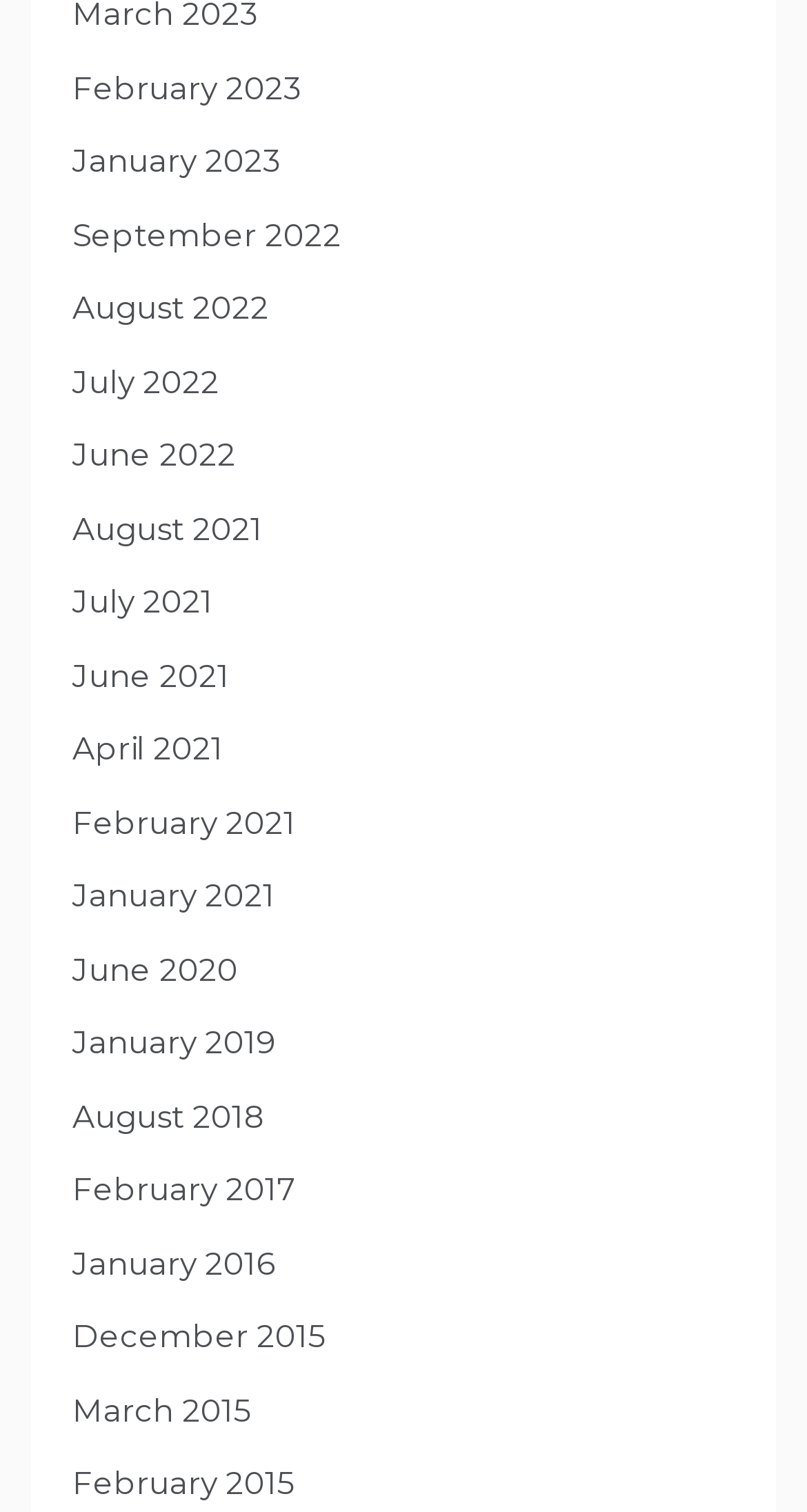Can you look at the image and give a comprehensive answer to the question:
How many links are there for the year 2021?

I counted the number of links with the year 2021 in their text and found that there are 4 links: August 2021, July 2021, June 2021, and February 2021.